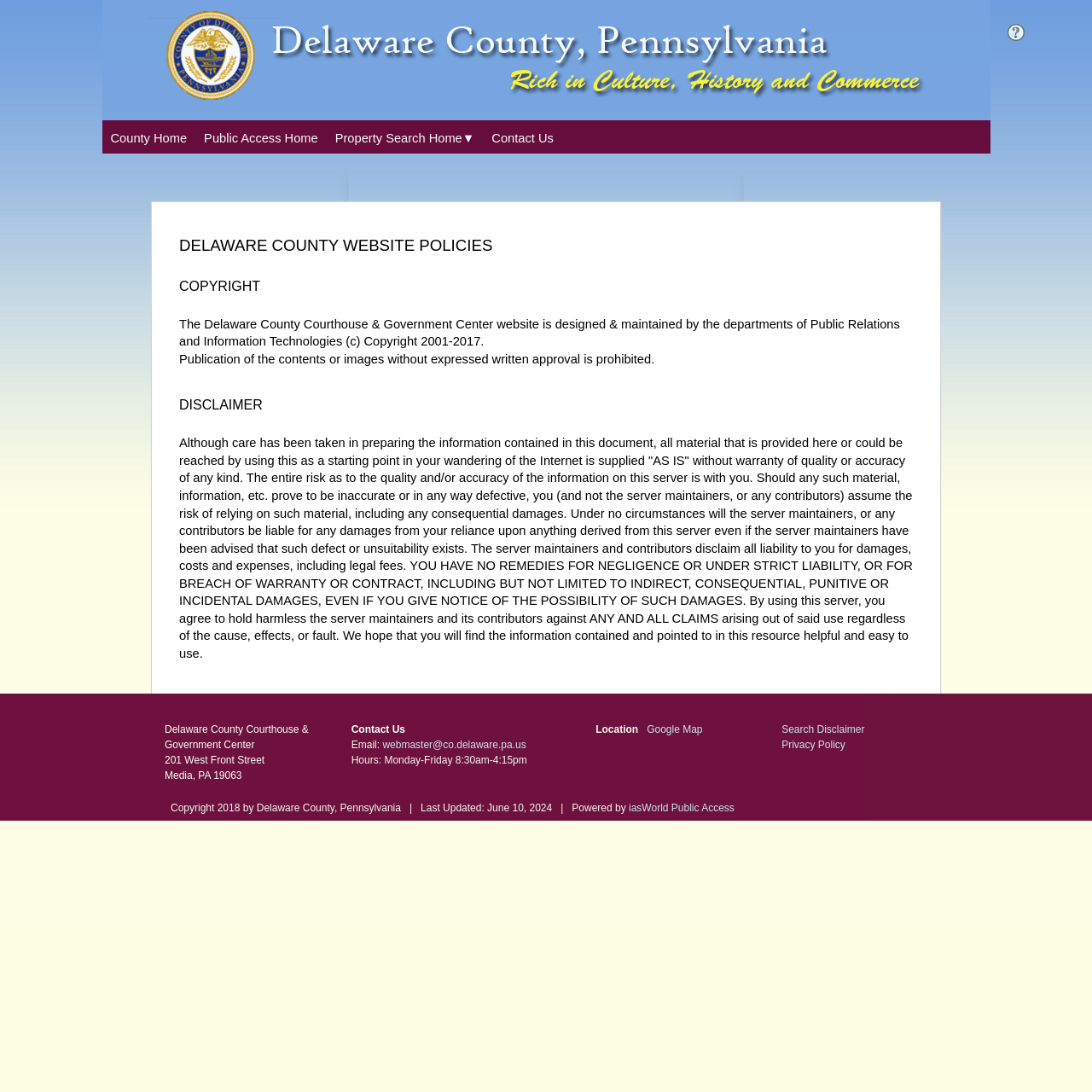Please answer the following question using a single word or phrase: 
What is the address of Delaware County Courthouse?

201 West Front Street Media, PA 19063